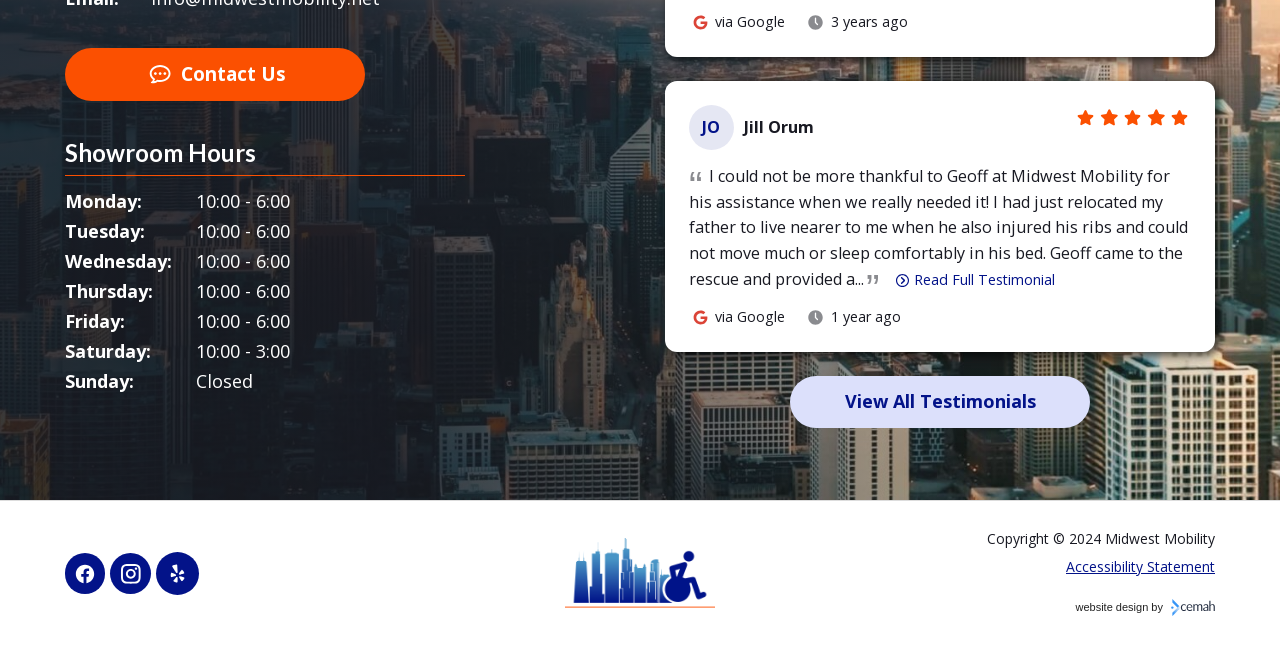Please provide a detailed answer to the question below by examining the image:
What is the rating of the testimonial?

I found the rating by looking at the figure element with the text 'Testimonial by Jill Orum'. Inside this figure, I found a static text element with the rating 'Rated 5 out of 5 stars'.